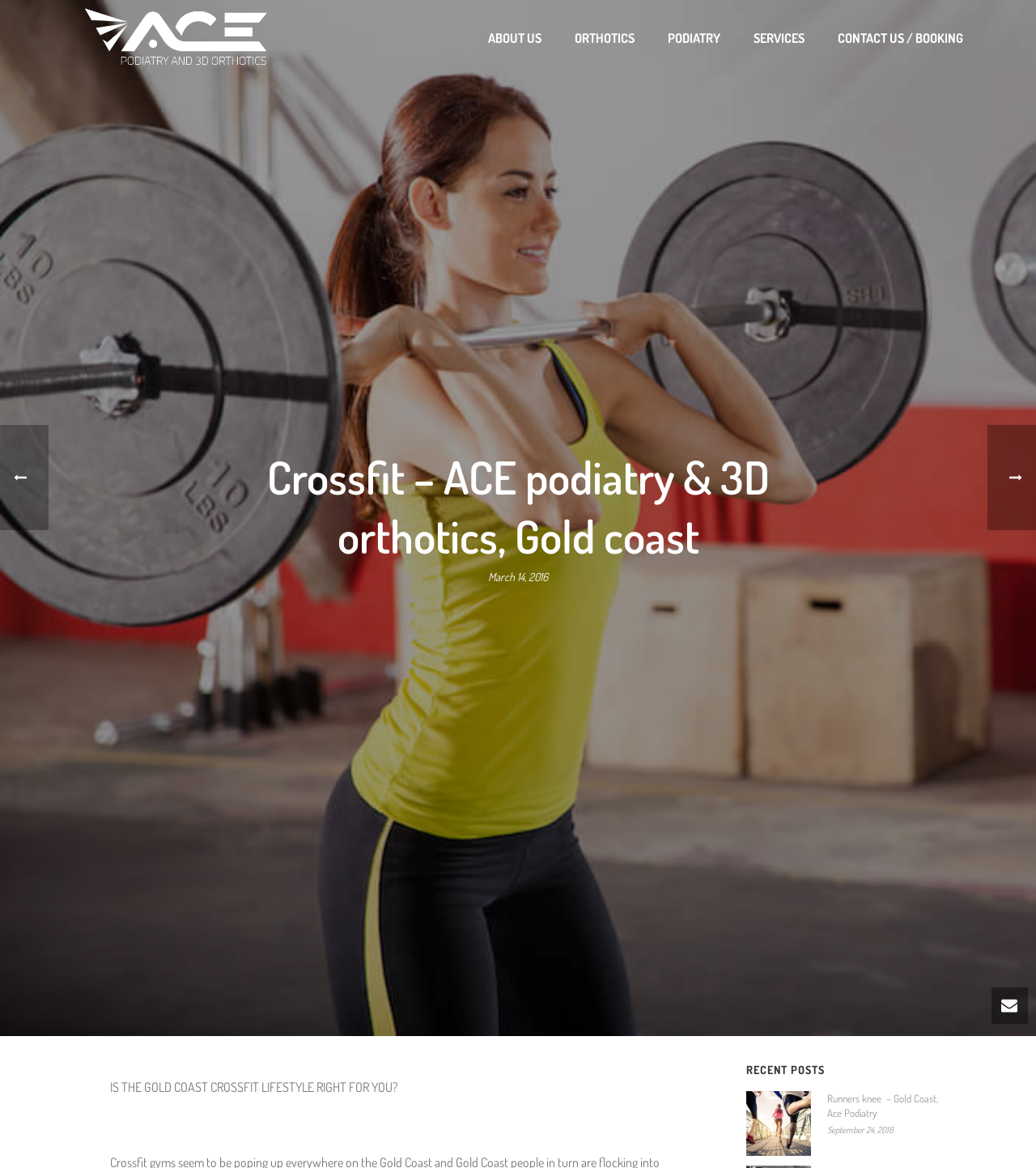Answer the question using only a single word or phrase: 
What is the date of the recent post?

September 24, 2018